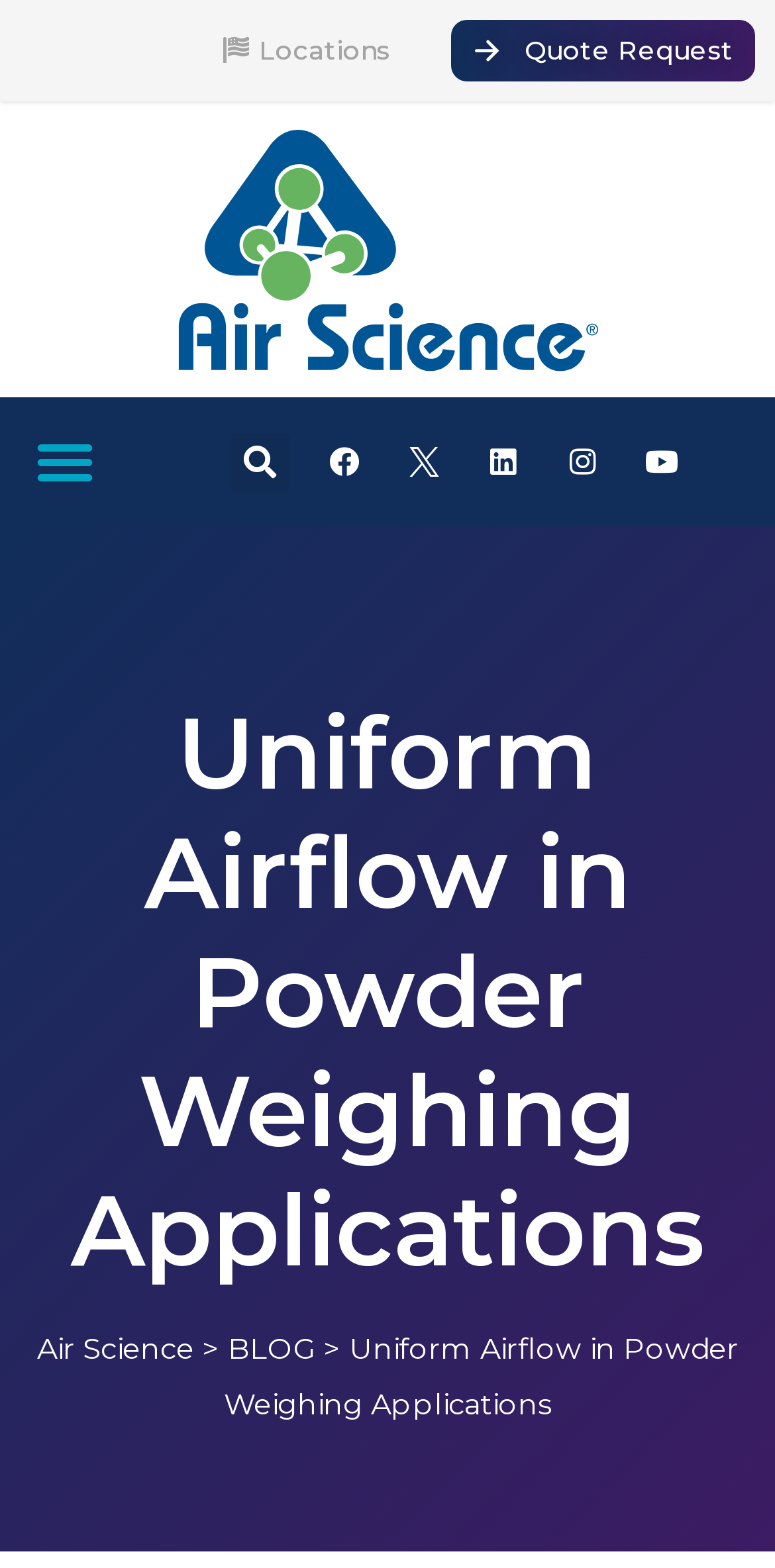Determine the bounding box coordinates for the area that should be clicked to carry out the following instruction: "Go to BLOG".

[0.294, 0.849, 0.406, 0.872]